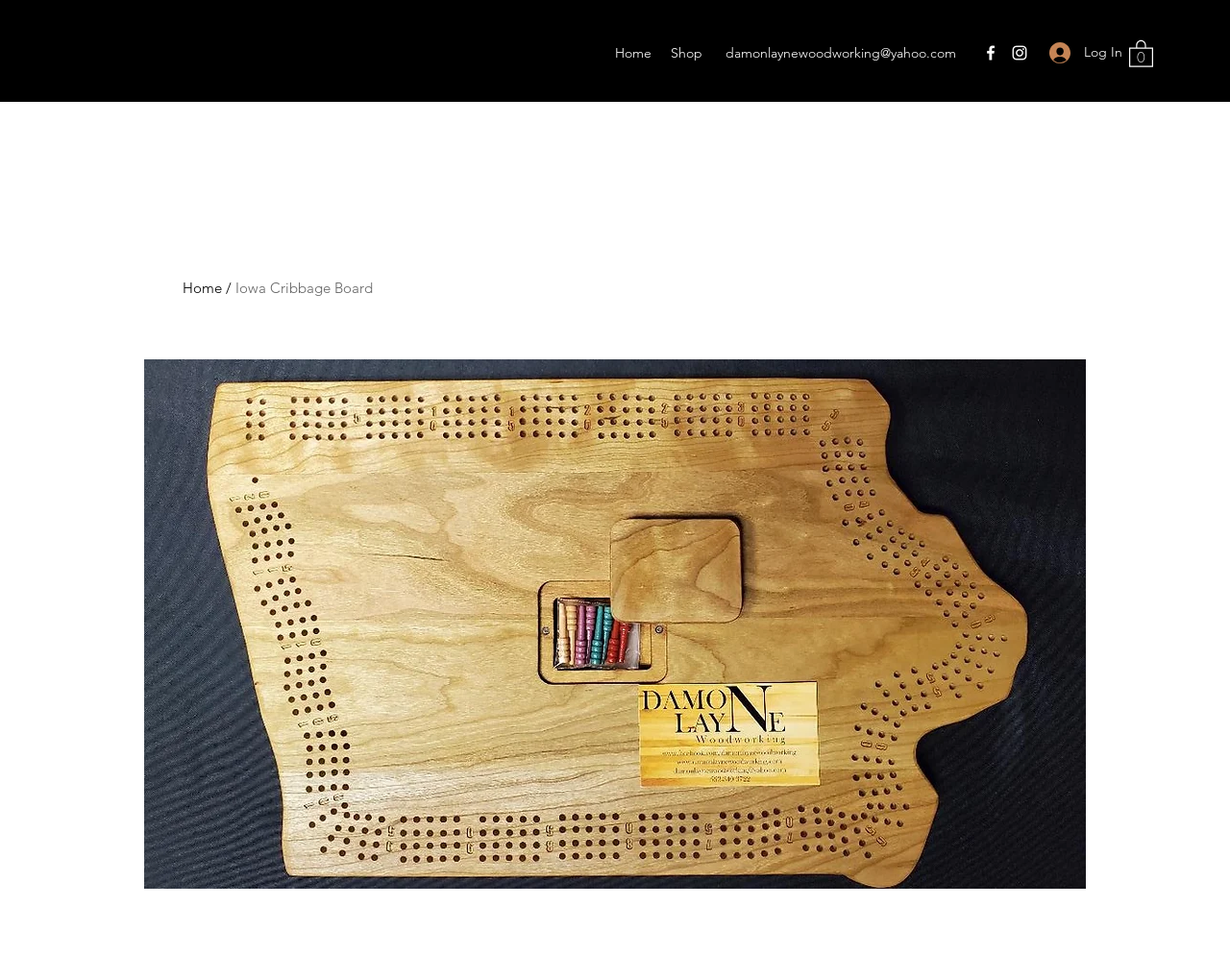Give a detailed explanation of the elements present on the webpage.

The webpage is about an Iowa Cribbage Board, specifically a four-track cribbage board that measures approximately 17" x 10 1/4" and comes with pegs included. 

At the top left of the page, there is a navigation menu labeled "Site" with links to "Home" and "Shop". To the right of the navigation menu, there is a link to the email address "damonlaynewoodworking@yahoo.com". 

Further to the right, there is a social bar with links to Facebook and Instagram, each accompanied by an icon. Next to the social bar, there is a "Log In" button with an icon. 

On the top right corner, there is a cart button labeled "Cart with 0 items" with an icon. 

Below the top navigation section, there is a large image of the Iowa Cribbage Board, which takes up most of the page.